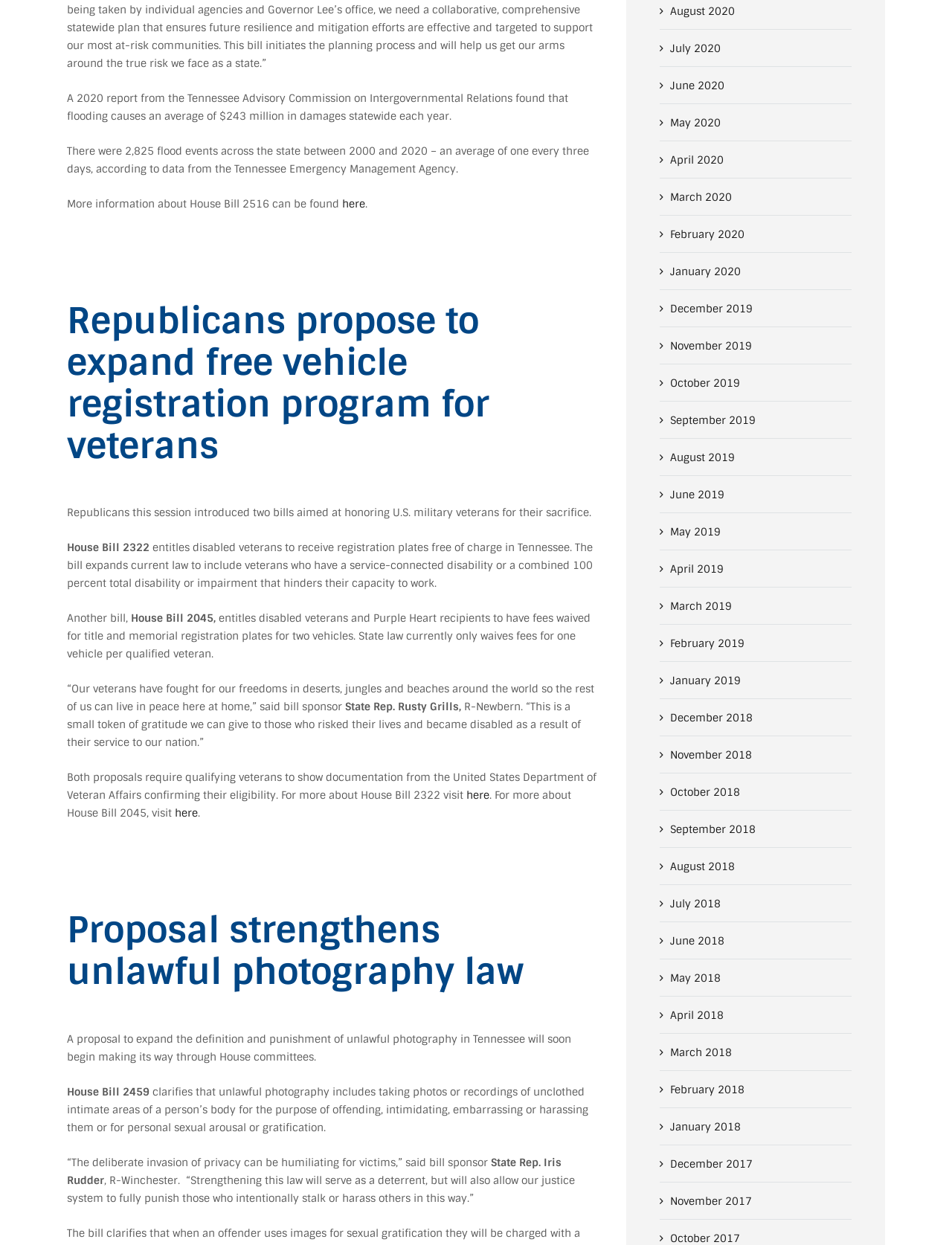How many flood events occurred in Tennessee between 2000 and 2020?
Using the visual information, reply with a single word or short phrase.

2,825